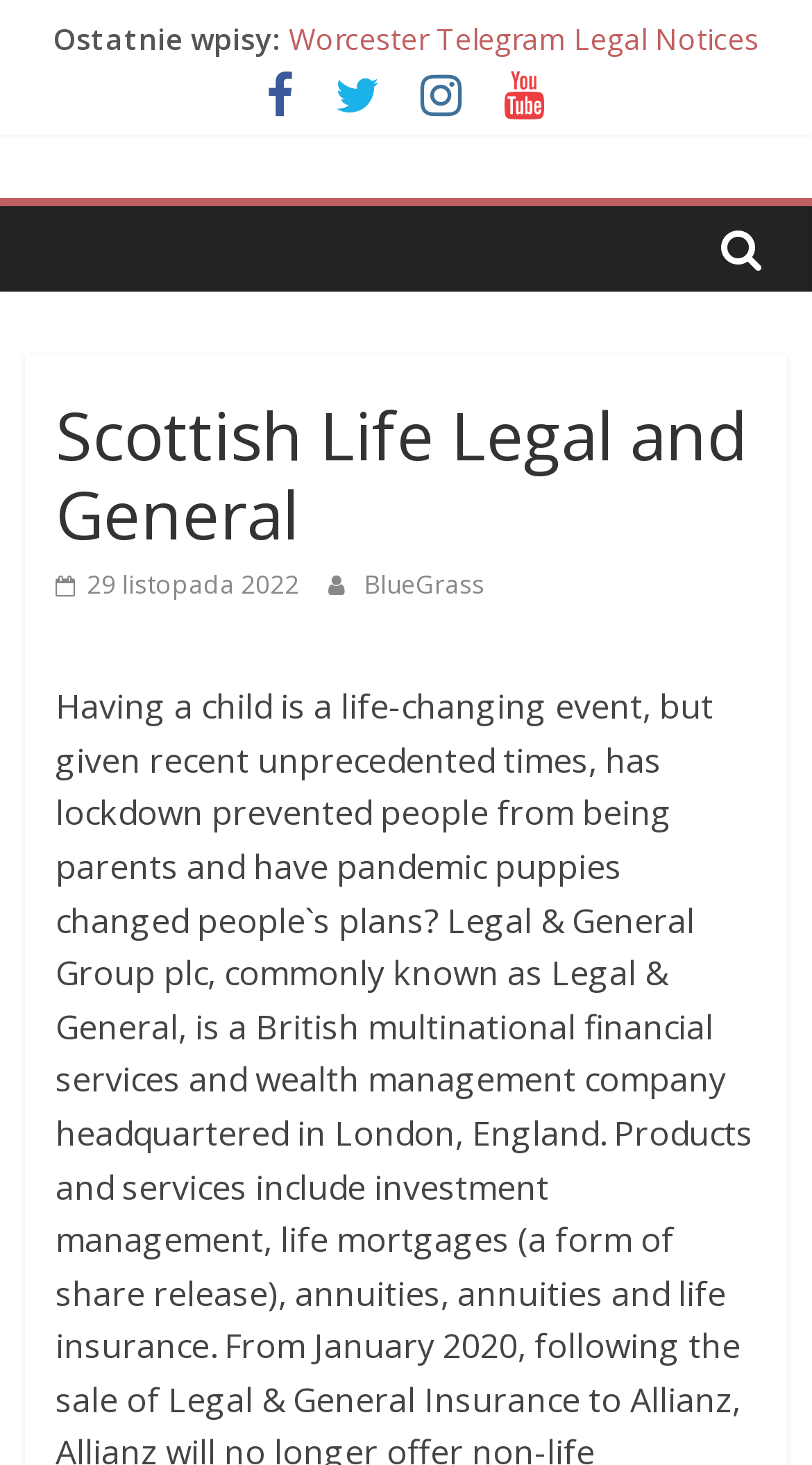Please find the bounding box coordinates in the format (top-left x, top-left y, bottom-right x, bottom-right y) for the given element description. Ensure the coordinates are floating point numbers between 0 and 1. Description: View Entries

None